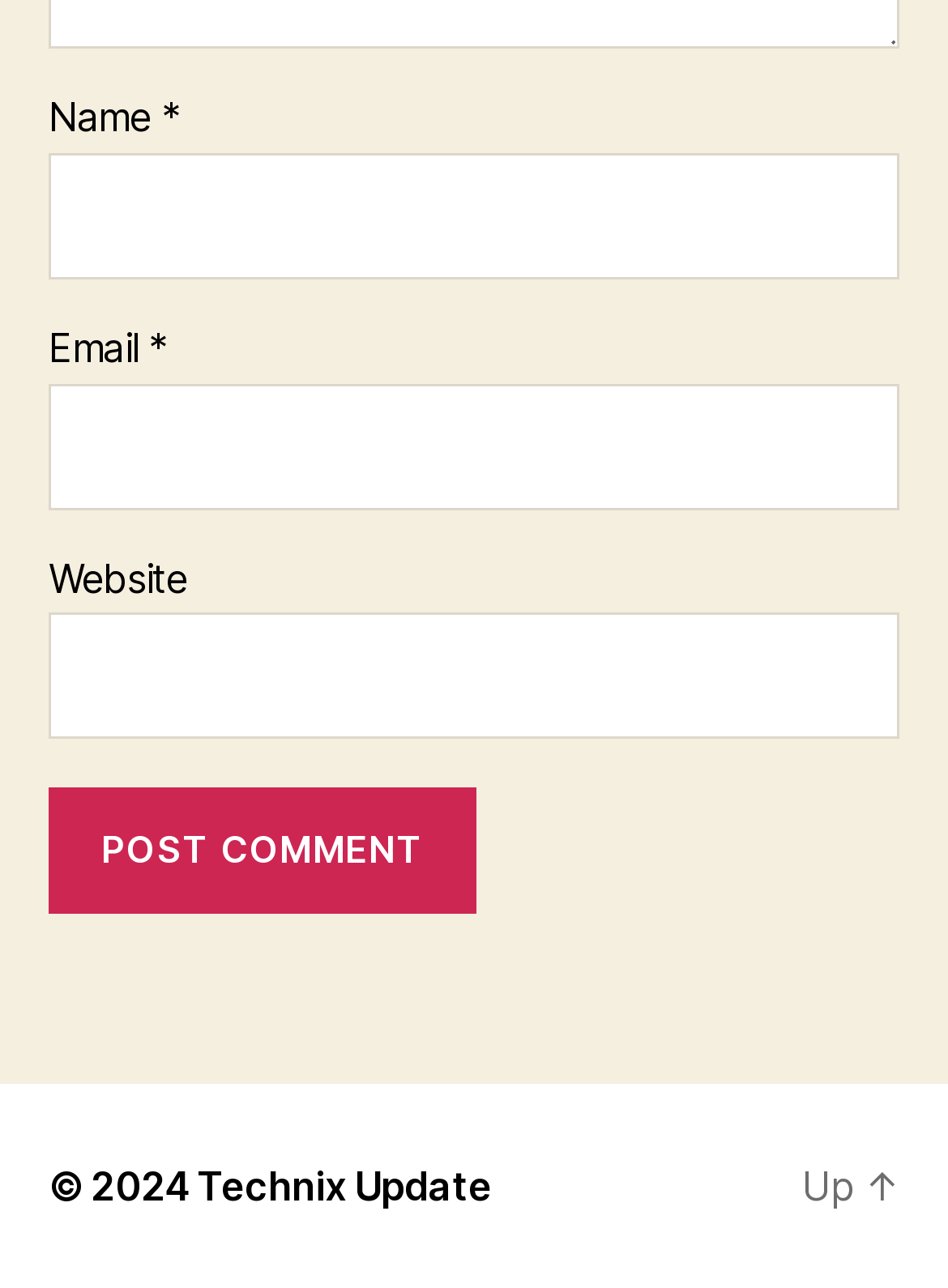Find the UI element described as: "name="submit" value="Post Comment"" and predict its bounding box coordinates. Ensure the coordinates are four float numbers between 0 and 1, [left, top, right, bottom].

[0.051, 0.611, 0.503, 0.709]